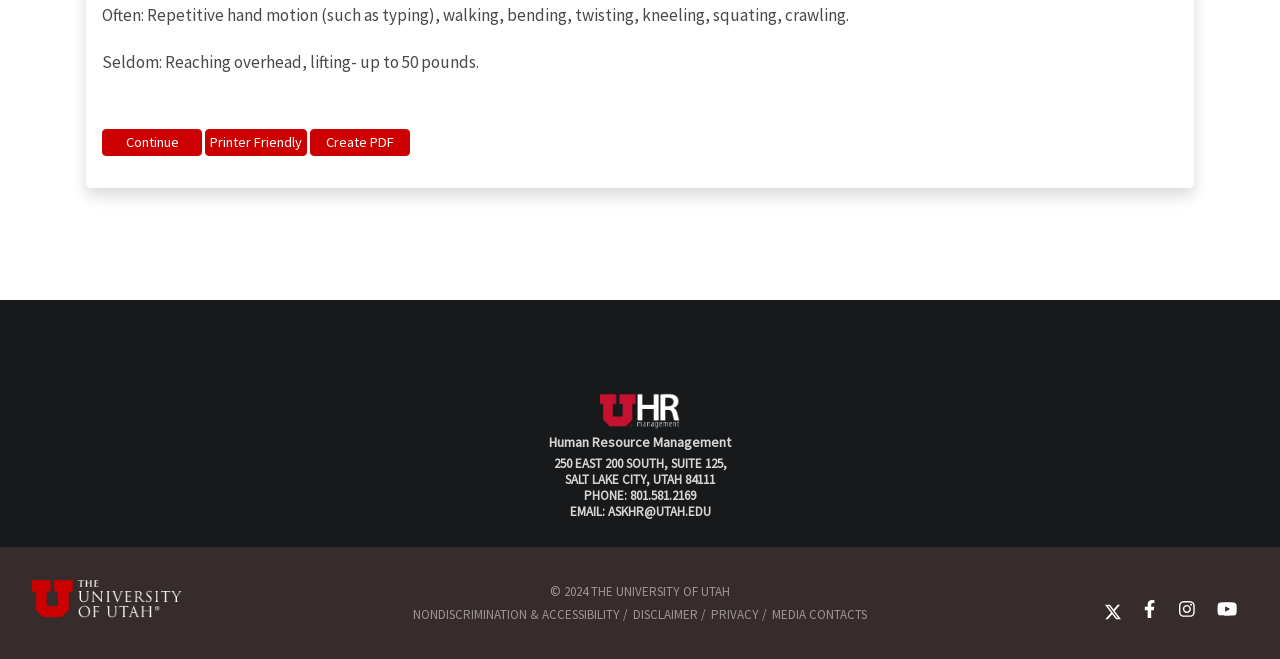Locate the bounding box coordinates of the clickable element to fulfill the following instruction: "View the site's disclaimer". Provide the coordinates as four float numbers between 0 and 1 in the format [left, top, right, bottom].

[0.495, 0.919, 0.545, 0.945]